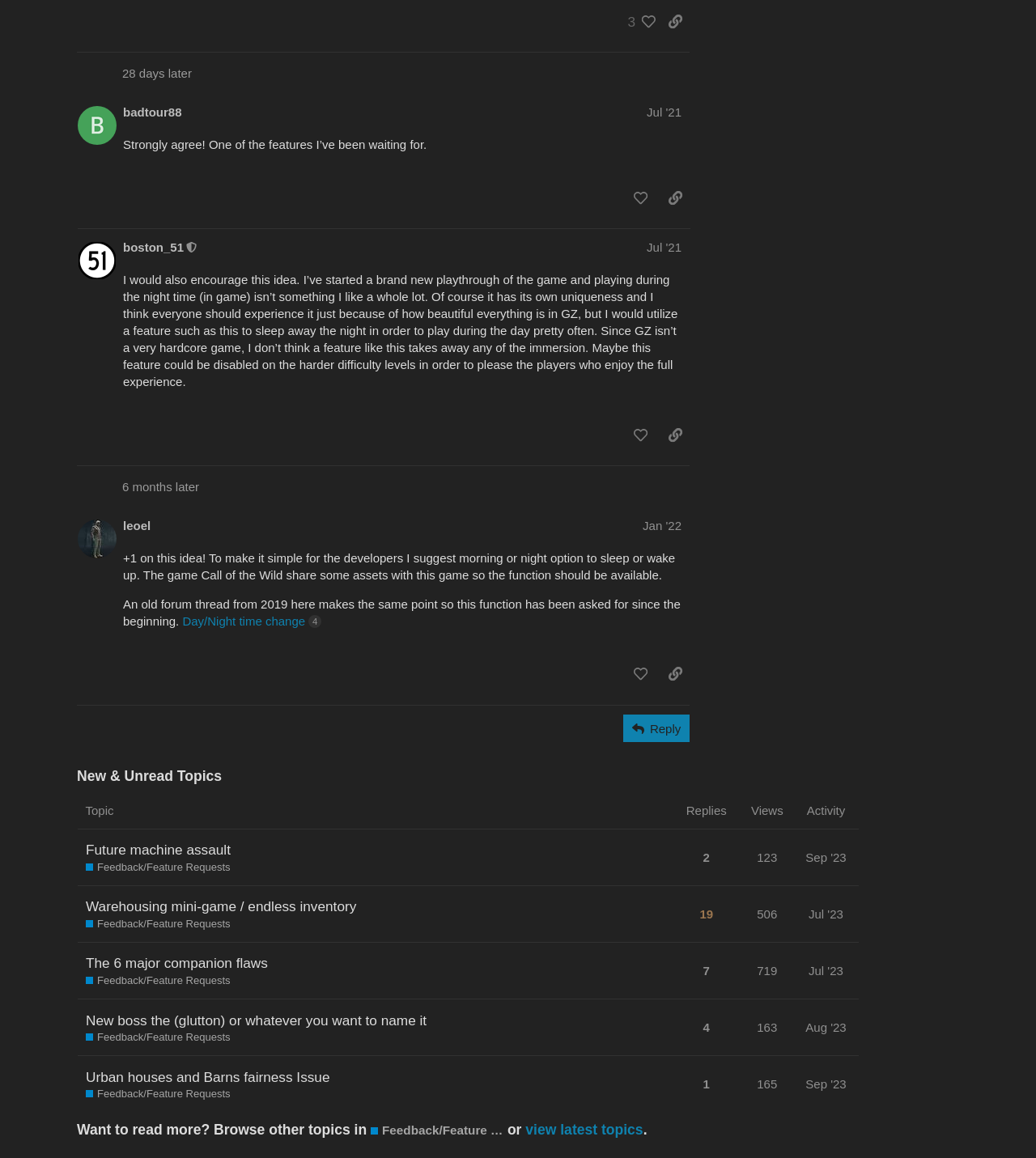Please determine the bounding box coordinates of the section I need to click to accomplish this instruction: "sort topics by replies".

[0.662, 0.694, 0.701, 0.706]